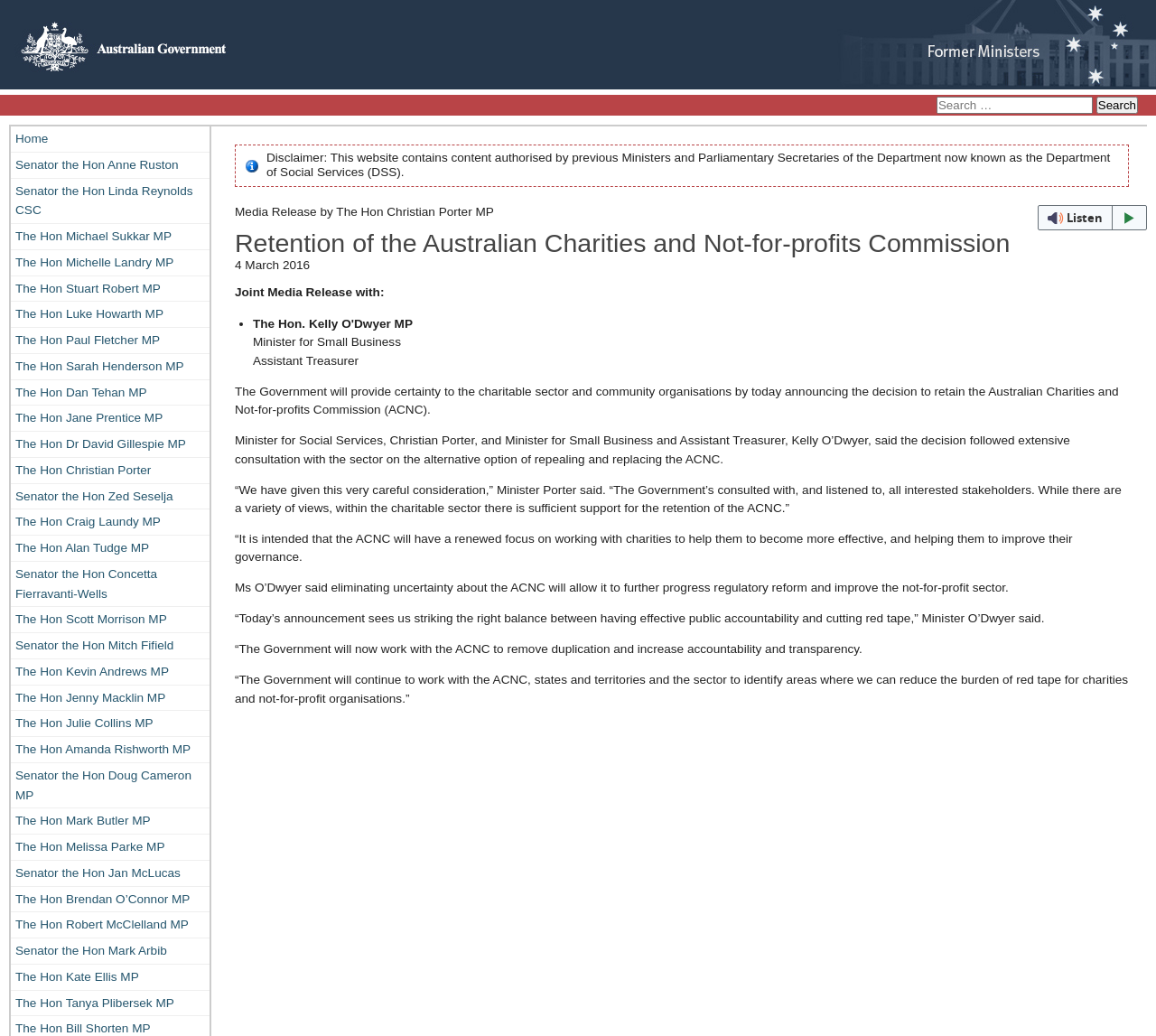What is the purpose of the Australian Charities and Not-for-profits Commission?
Using the image provided, answer with just one word or phrase.

To help charities